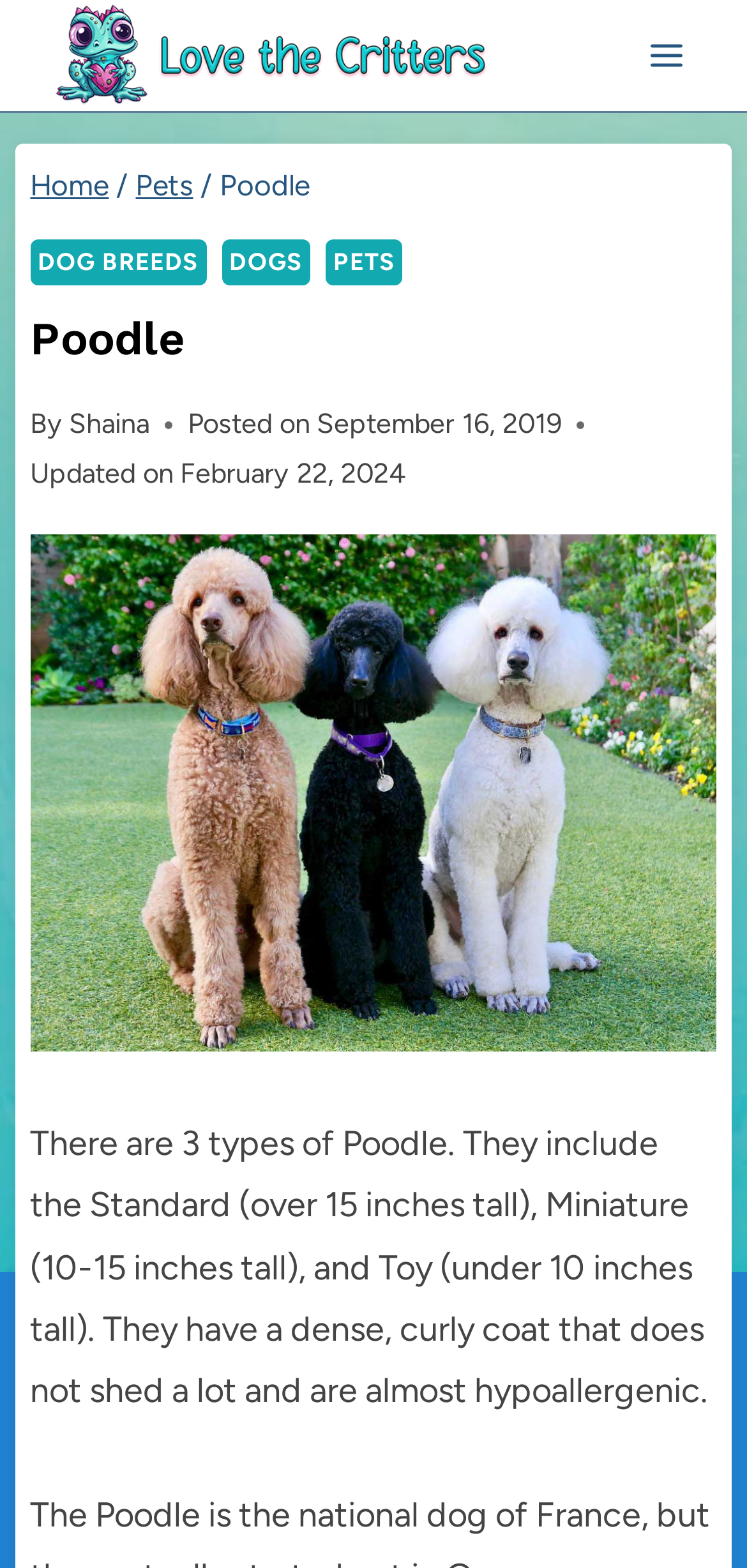Could you indicate the bounding box coordinates of the region to click in order to complete this instruction: "View 'DOG BREEDS'".

[0.041, 0.153, 0.277, 0.181]